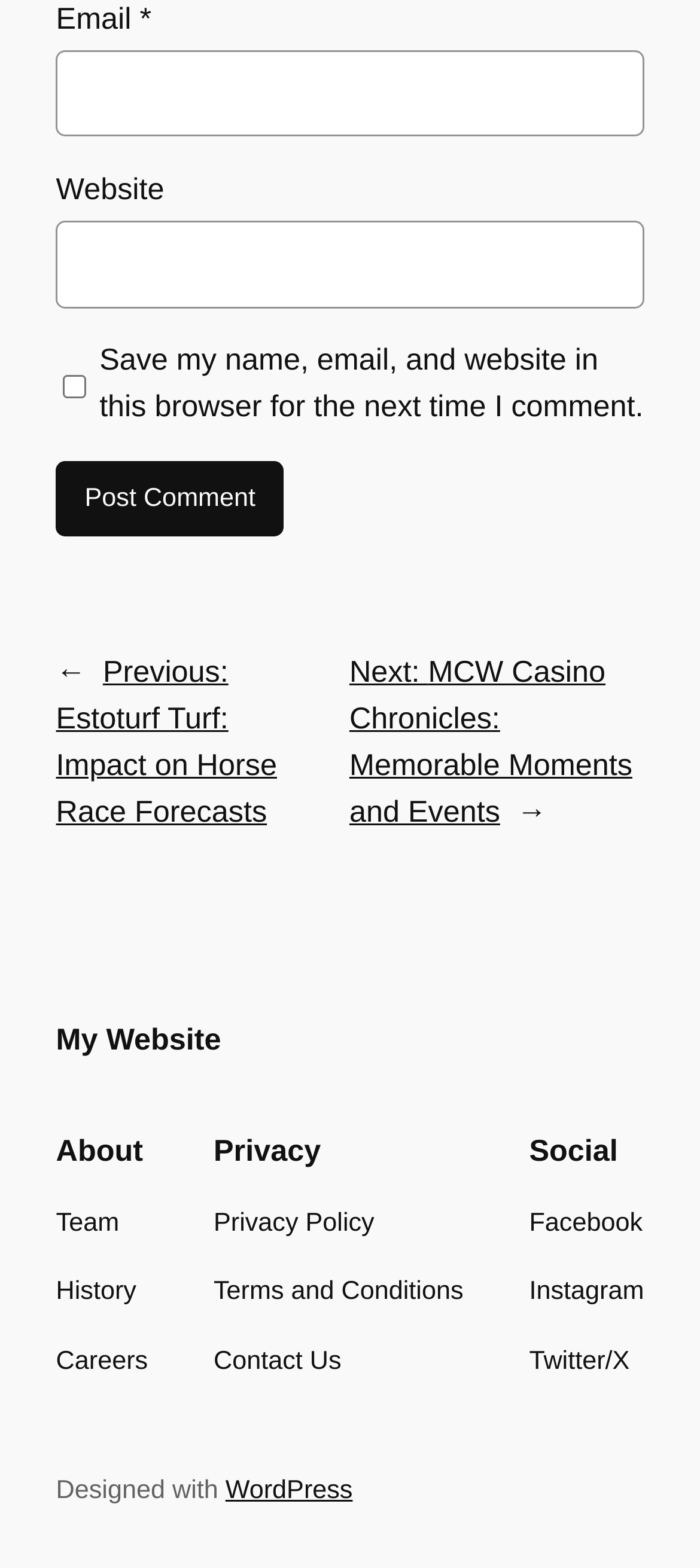Please examine the image and answer the question with a detailed explanation:
What are the three main sections in the footer?

The footer section contains three main sections, each with a heading element, which are 'About', 'Privacy', and 'Social', indicating that these are the three main categories of links in the footer.